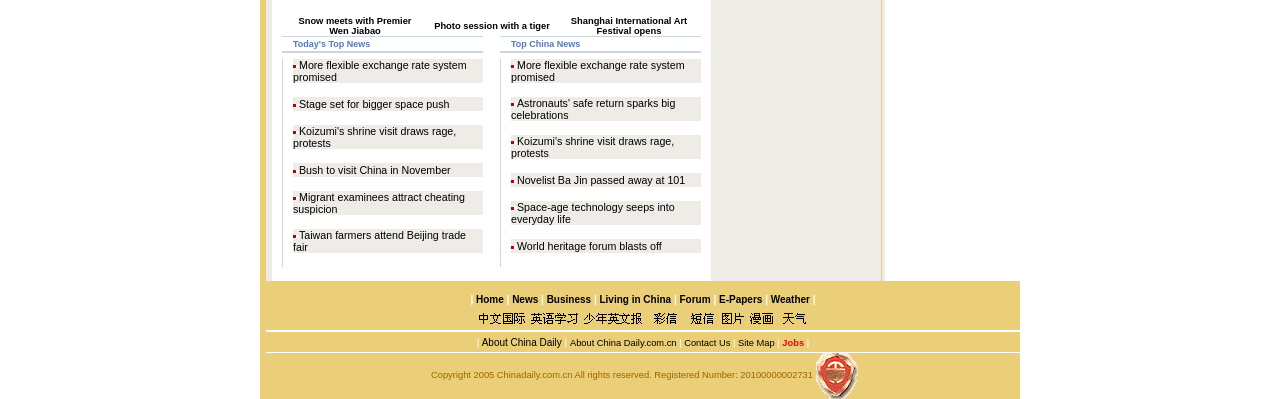Using a single word or phrase, answer the following question: 
What is the topic of the news article in the fifth row of the table?

Bush to visit China in November